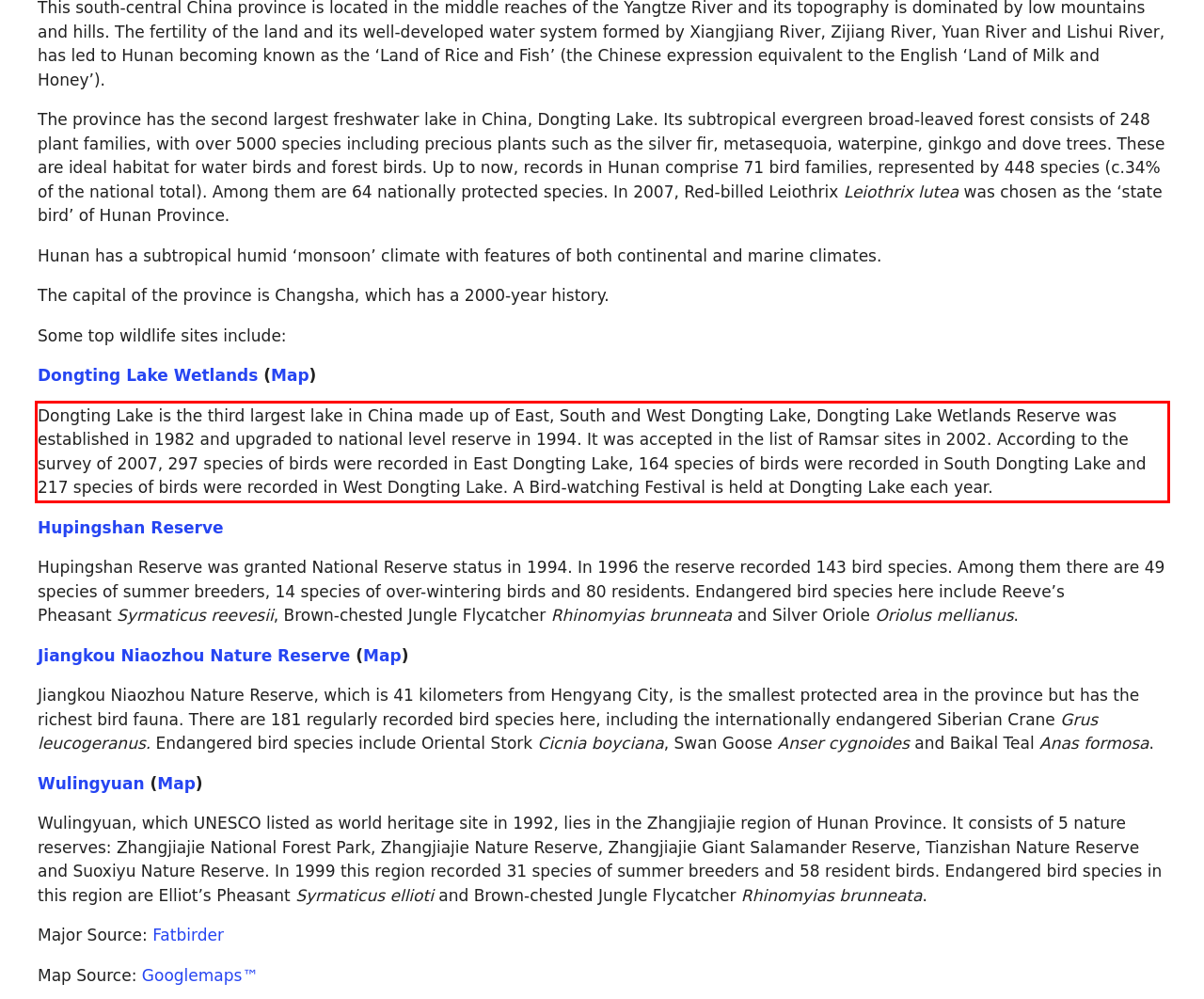Using OCR, extract the text content found within the red bounding box in the given webpage screenshot.

Dongting Lake is the third largest lake in China made up of East, South and West Dongting Lake, Dongting Lake Wetlands Reserve was established in 1982 and upgraded to national level reserve in 1994. It was accepted in the list of Ramsar sites in 2002. According to the survey of 2007, 297 species of birds were recorded in East Dongting Lake, 164 species of birds were recorded in South Dongting Lake and 217 species of birds were recorded in West Dongting Lake. A Bird-watching Festival is held at Dongting Lake each year.